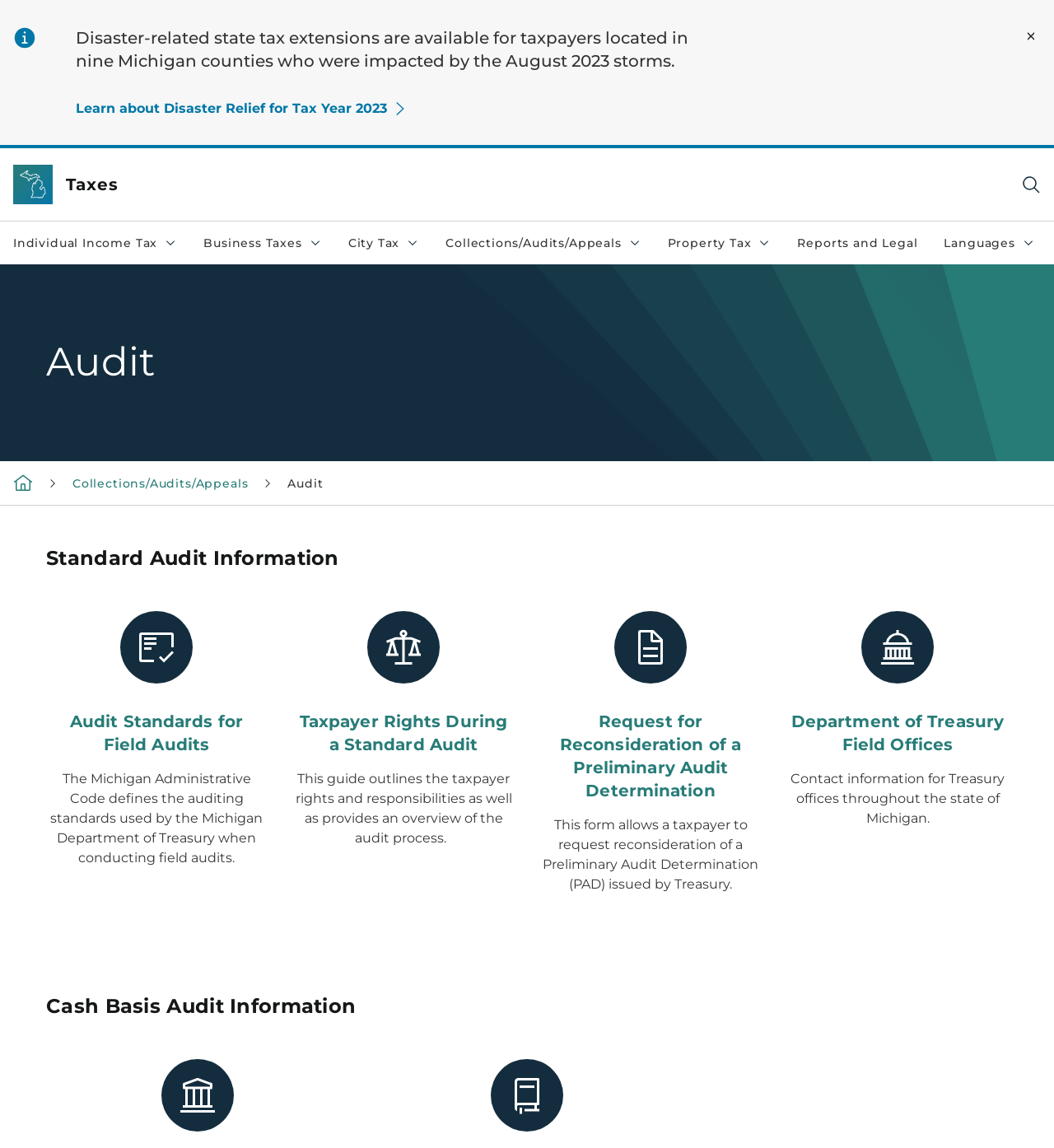Identify the bounding box coordinates of the element to click to follow this instruction: 'Learn about Disaster Relief for Tax Year 2023'. Ensure the coordinates are four float values between 0 and 1, provided as [left, top, right, bottom].

[0.072, 0.086, 0.386, 0.103]